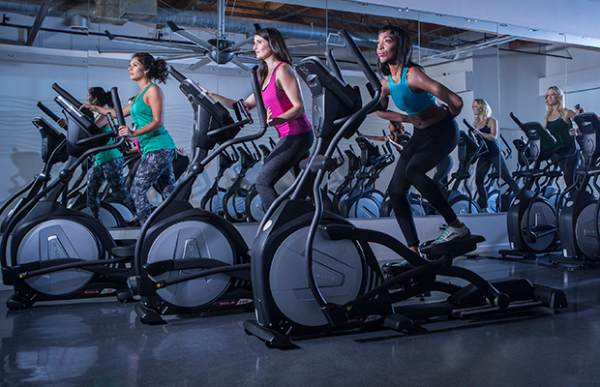Create an exhaustive description of the image.

In a vibrant fitness studio, three women engage in an invigorating workout session on elliptical machines, showcasing the effectiveness of low-impact exercises ideal for joint health and calorie burning. The lively atmosphere is enhanced by bright lighting and mirrors reflecting their determination and energy, as they move in sync to the rhythm of their workout. Each participant wears comfortable athletic wear, emphasizing a focus on fitness, while the machines are designed to provide smooth, joint-friendly movement. This image encapsulates the essence of elliptical workouts, which are highly recommended for achieving fitness goals while minimizing stress on the joints.